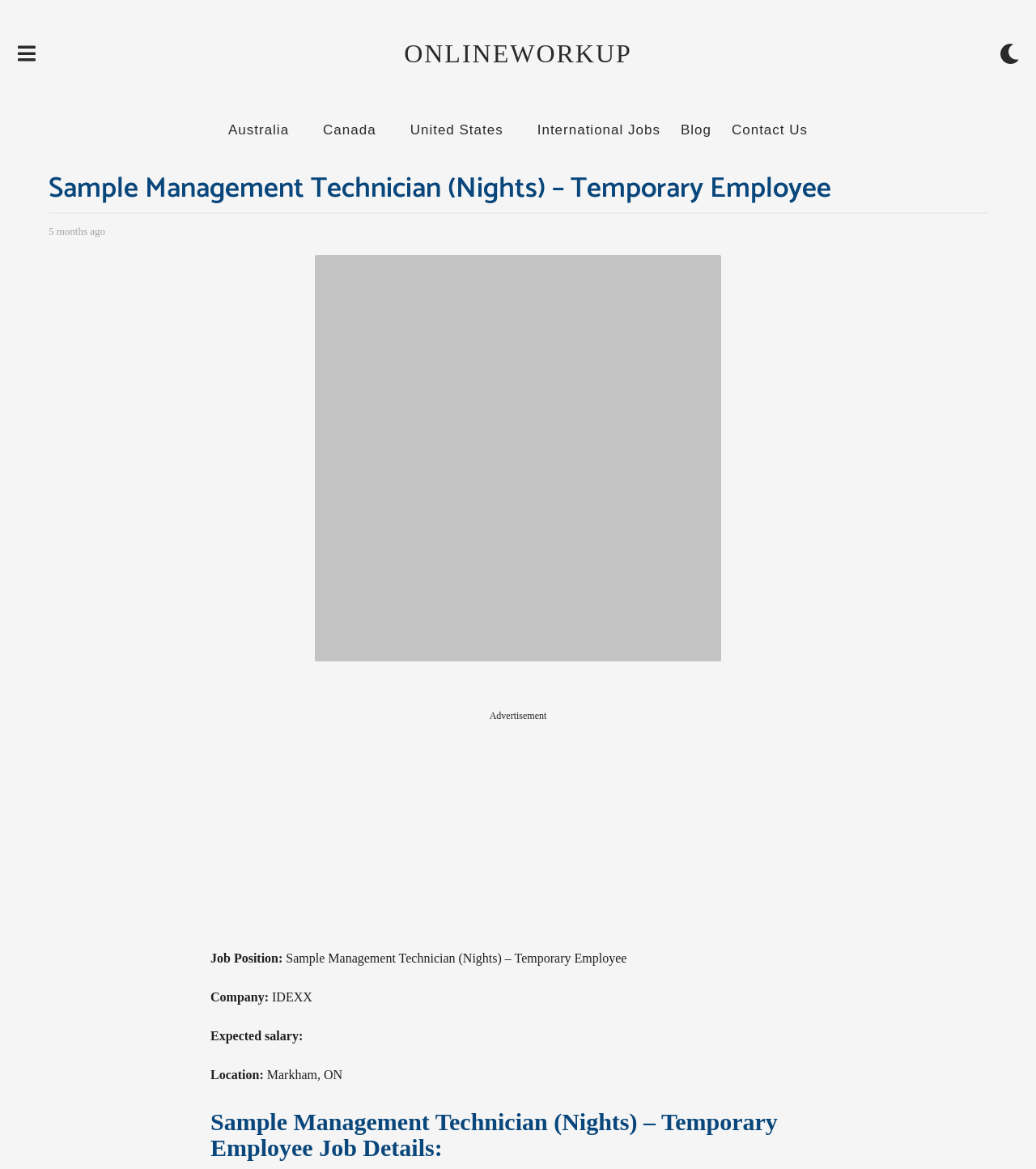Locate and extract the headline of this webpage.

Sample Management Technician (Nights) – Temporary Employee